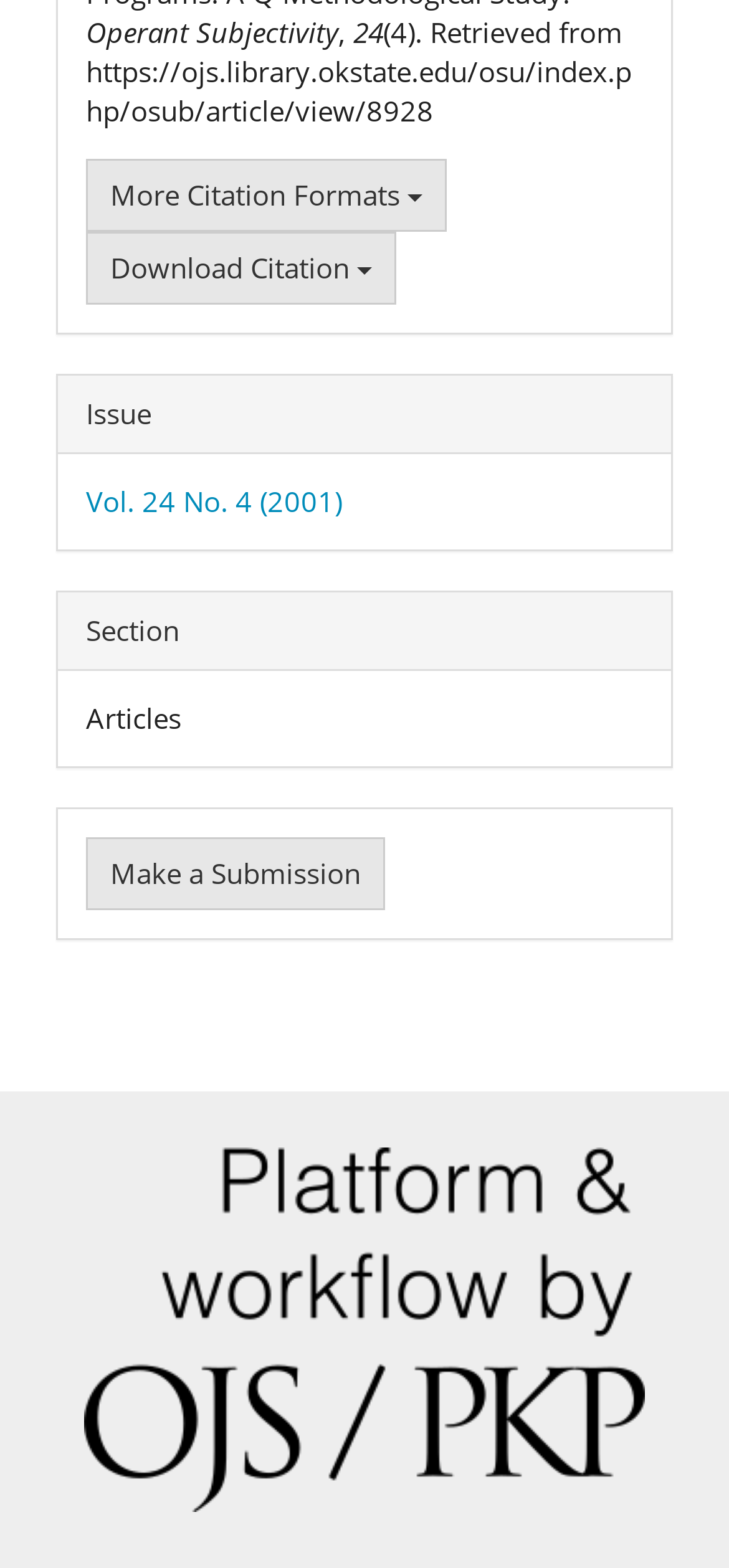What is the link to make a submission?
Provide a comprehensive and detailed answer to the question.

The link to make a submission can be found in the sidebar on the right-hand side of the webpage, which is 'Make a Submission'.